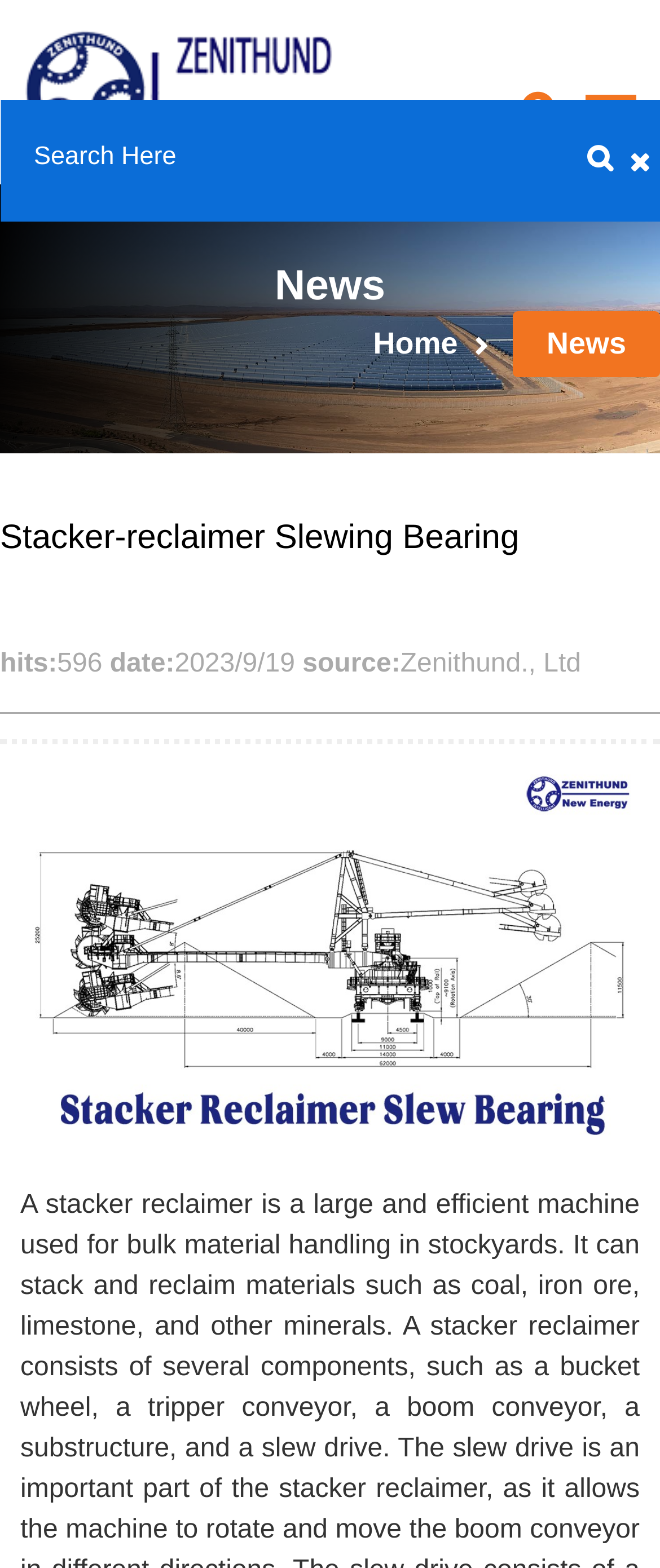Provide the bounding box coordinates of the UI element that matches the description: "Home".

[0.565, 0.208, 0.765, 0.23]